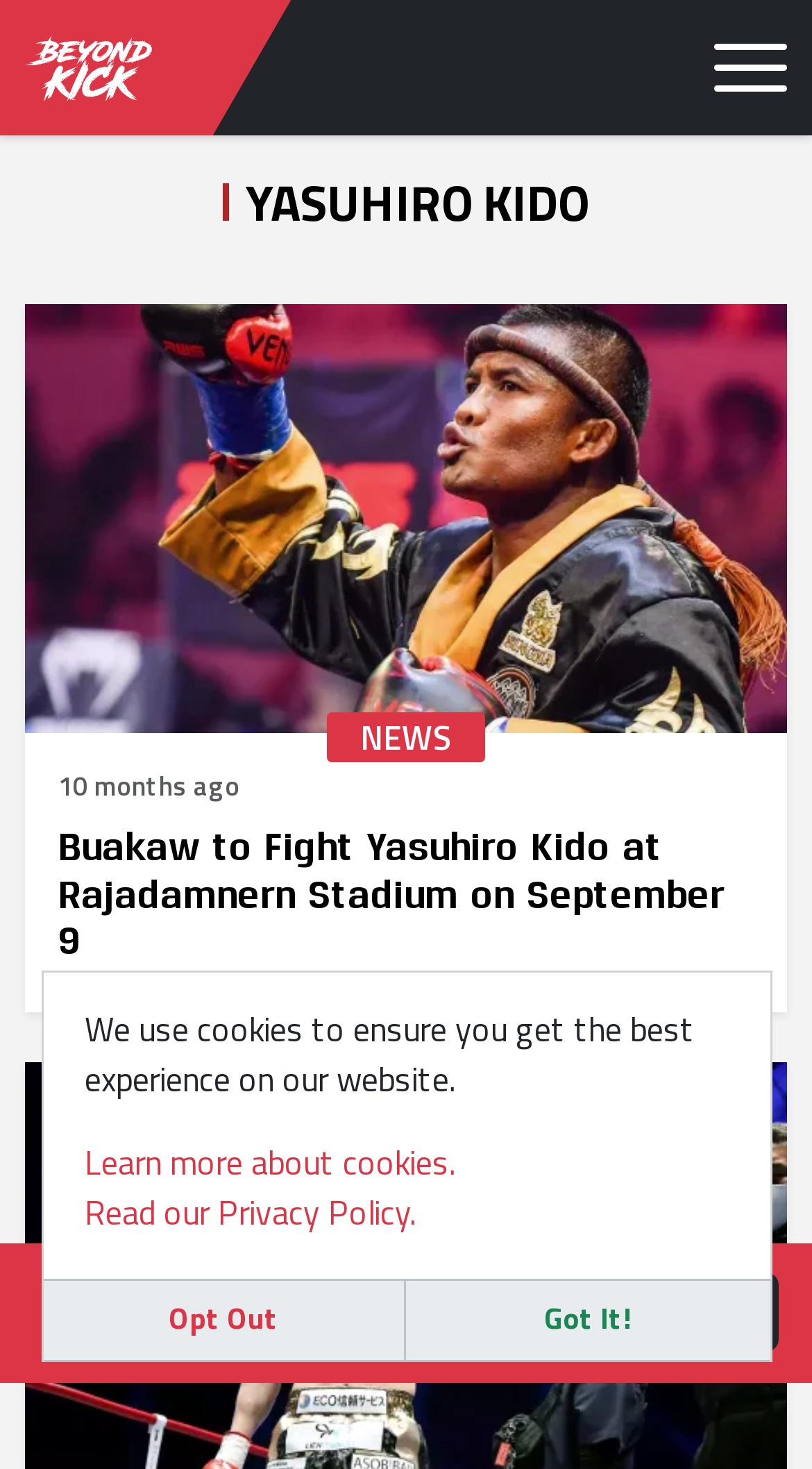Write a detailed summary of the webpage, including text, images, and layout.

The webpage is titled "Beyond Kickboxing" and features a logo at the top left corner. A navigation toggle button is located at the top right corner. Below the logo, a heading "YASUHIRO KIDO" is prominently displayed.

The main content of the webpage is an article section that takes up most of the page. It contains a news article titled "Buakaw to Fight Yasuhiro Kido at Rajadamnern Stadium on September 9", which is accompanied by an image. The article is positioned at the top left of the main content area.

At the bottom of the page, there is a section with a heading "STAY IN THE KNOW" and a subheading "Join our newsletter!". A "SUBSCRIBE" button is located to the right of this section. Below this, there is a notification about the use of cookies on the website, with links to learn more about cookies and to read the Privacy Policy. Two buttons, "Opt Out" and "Got It!", are positioned at the bottom left and right corners, respectively.